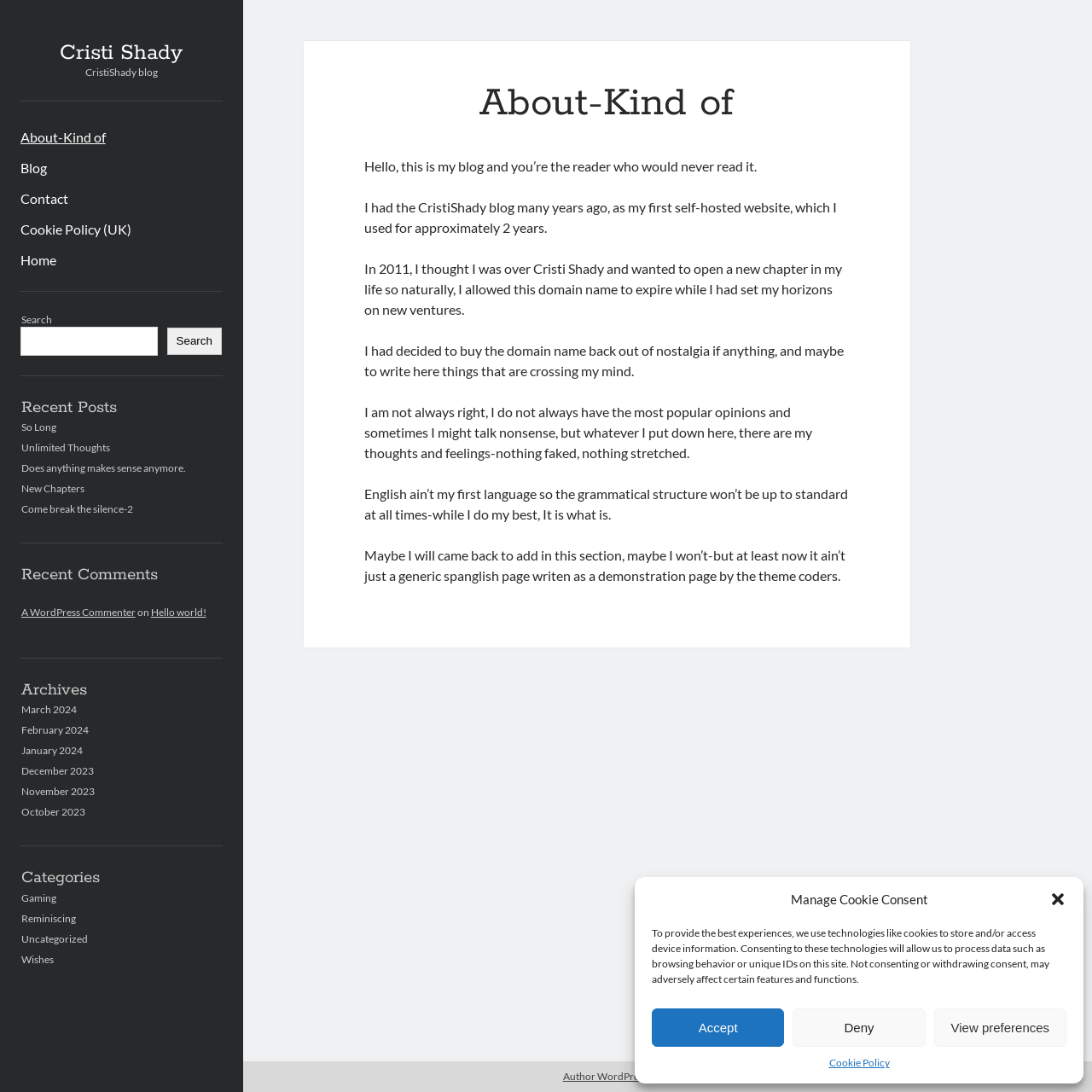Give a concise answer using only one word or phrase for this question:
What is the theme of the website?

Author WordPress Theme